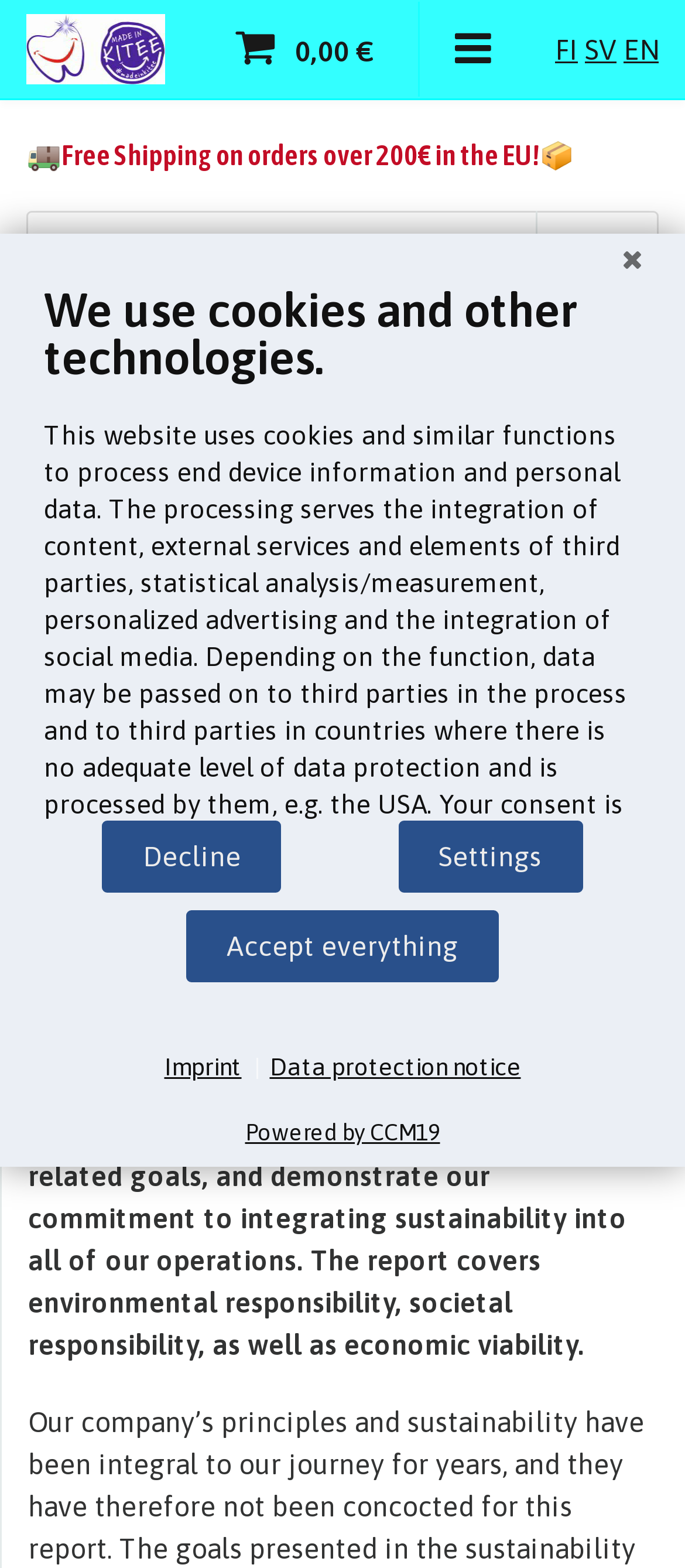Identify the bounding box coordinates of the region I need to click to complete this instruction: "Go to imprint".

[0.24, 0.67, 0.353, 0.692]